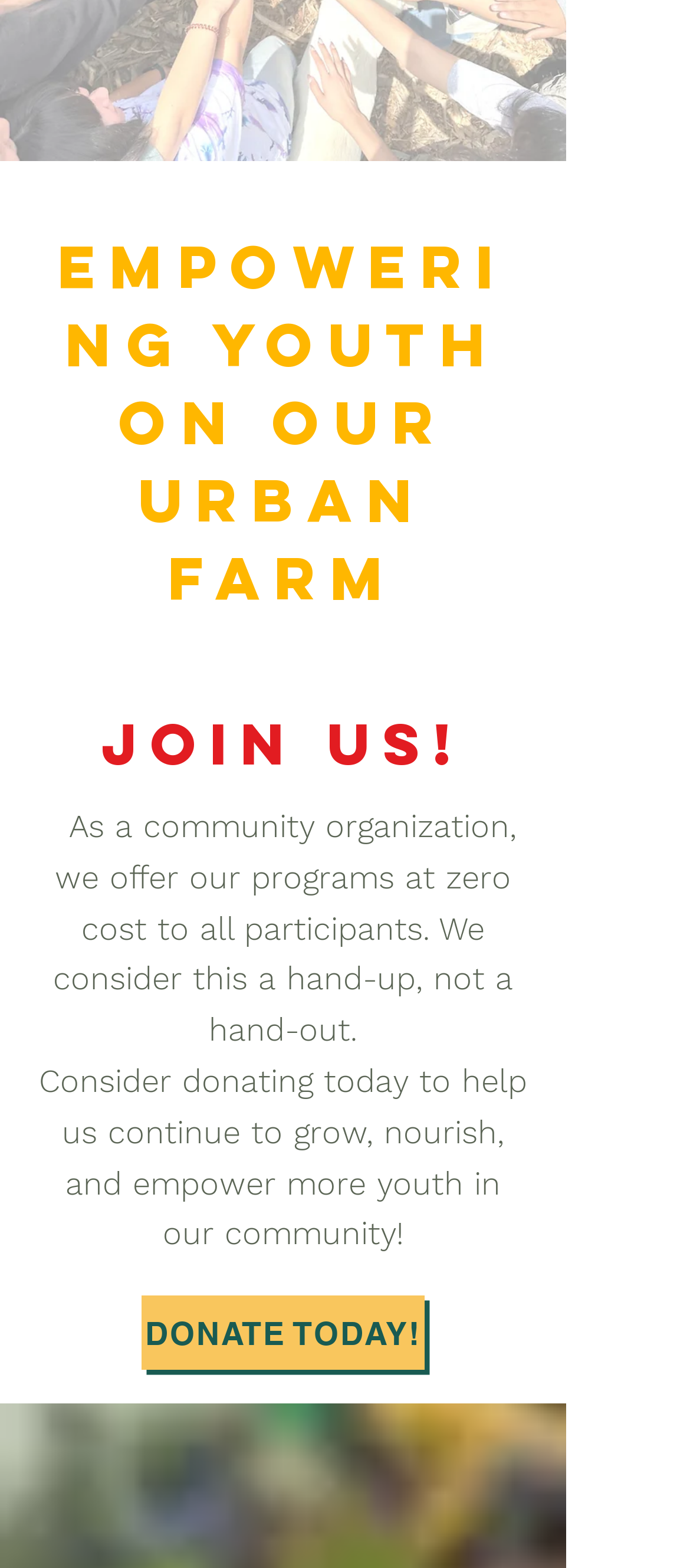Ascertain the bounding box coordinates for the UI element detailed here: "Donate today!". The coordinates should be provided as [left, top, right, bottom] with each value being a float between 0 and 1.

[0.205, 0.826, 0.615, 0.874]